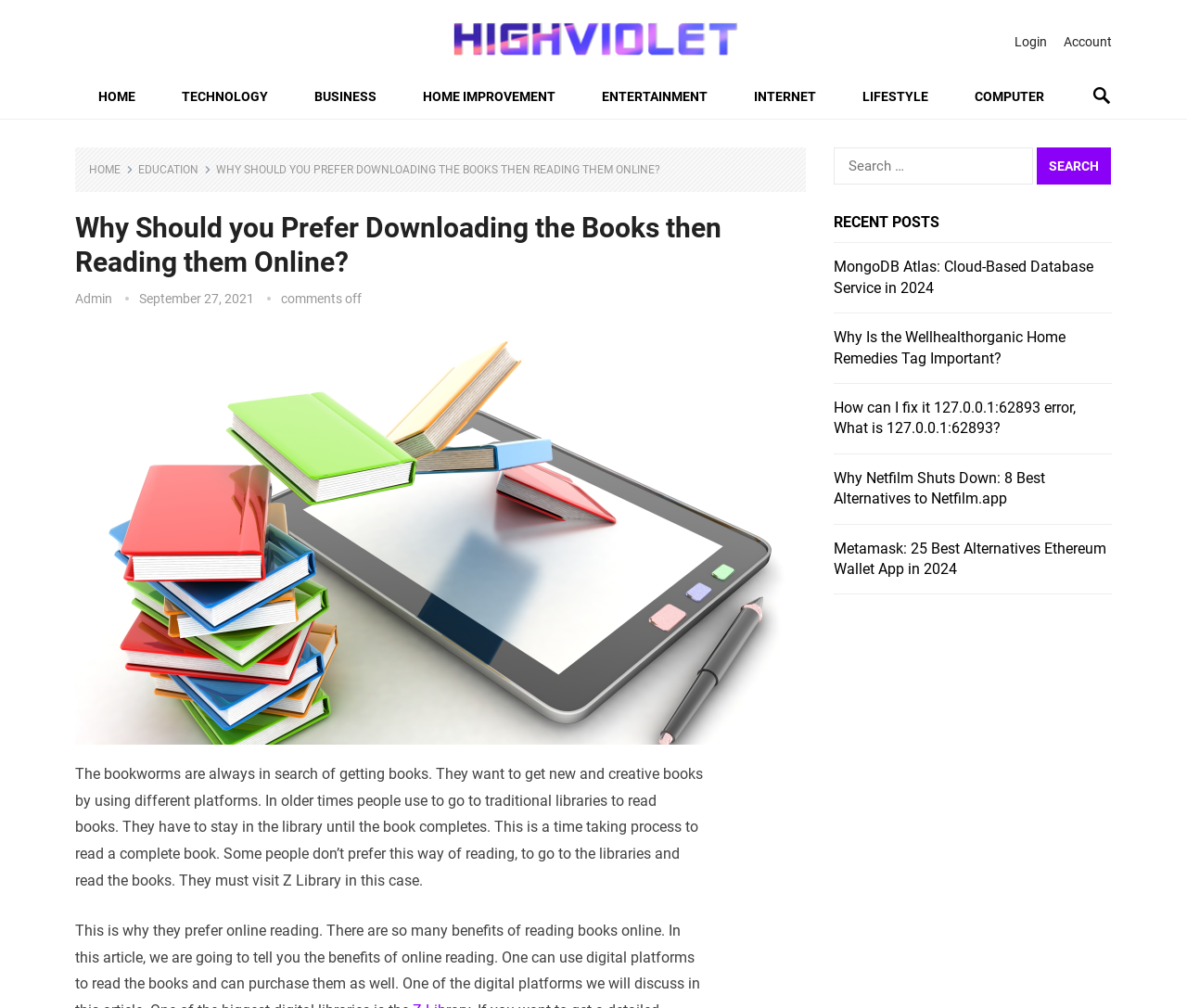Answer the question with a brief word or phrase:
What is the alternative to traditional libraries mentioned in the article?

Z Library